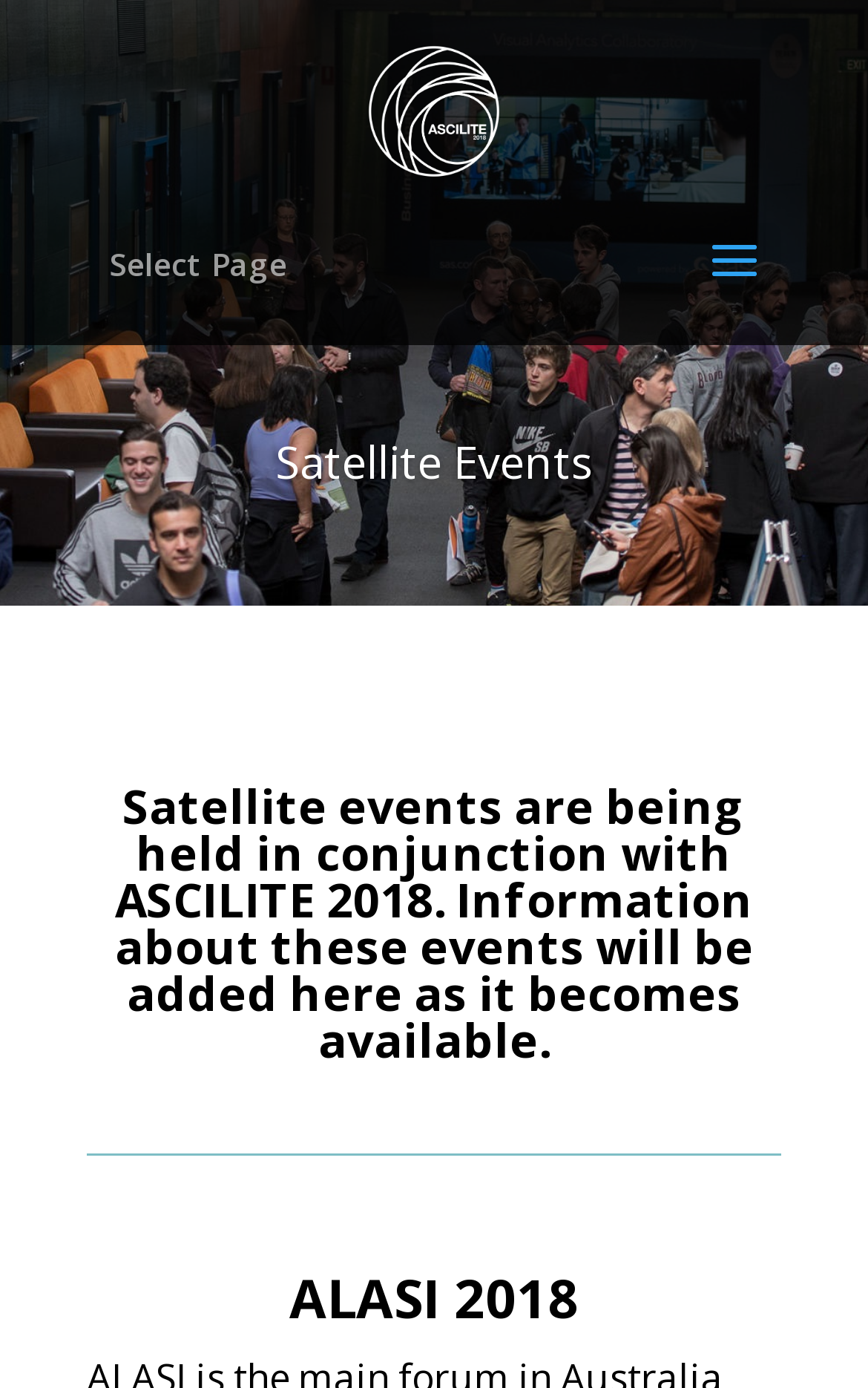What is the layout of the webpage?
Identify the answer in the screenshot and reply with a single word or phrase.

Table layout